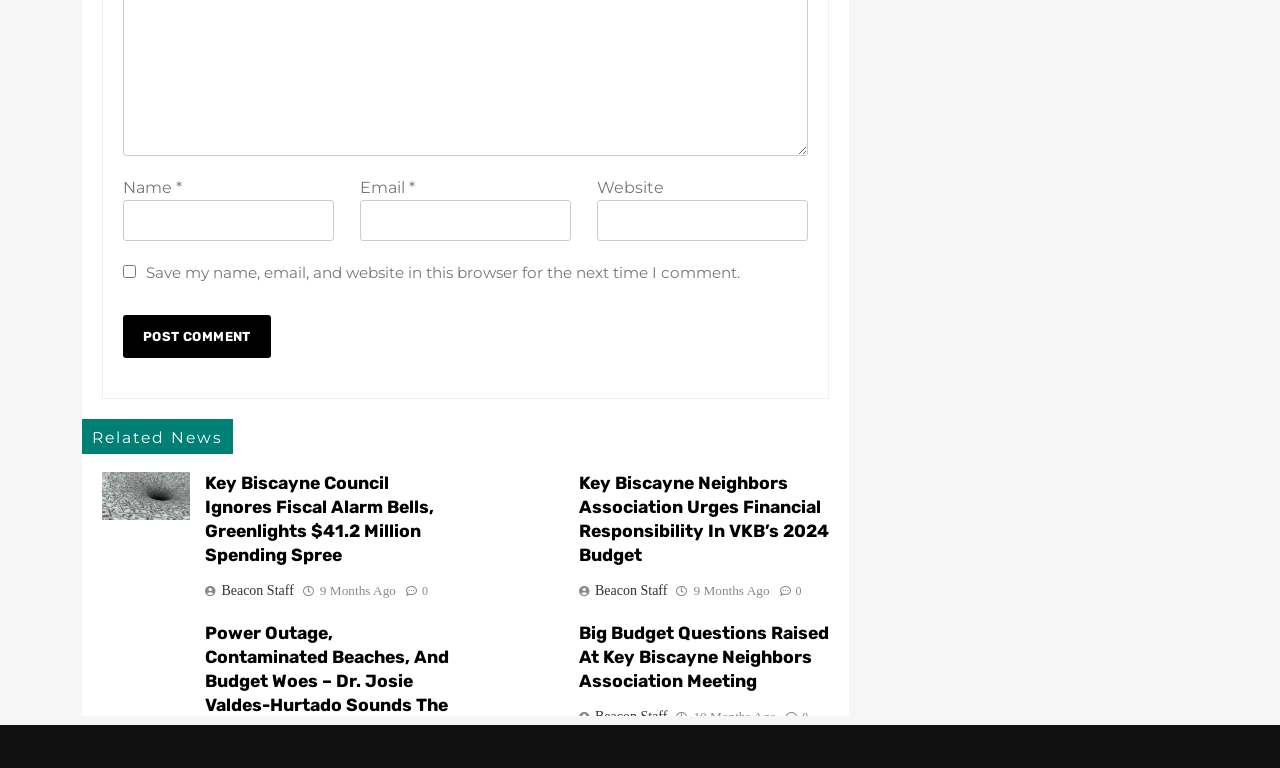Can you show the bounding box coordinates of the region to click on to complete the task described in the instruction: "Subscribe to the newsletter"?

None